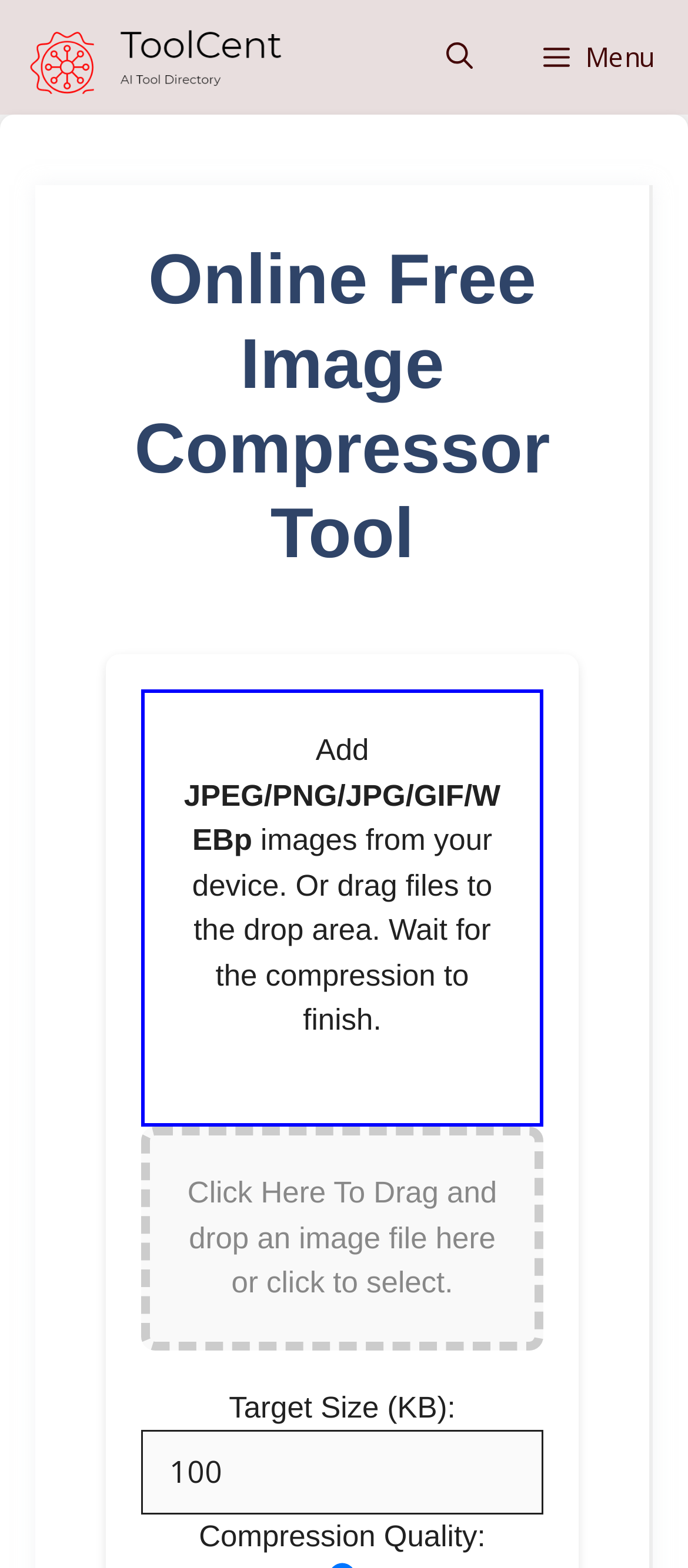What is the purpose of the compression quality setting?
Using the visual information, reply with a single word or short phrase.

To adjust compression quality